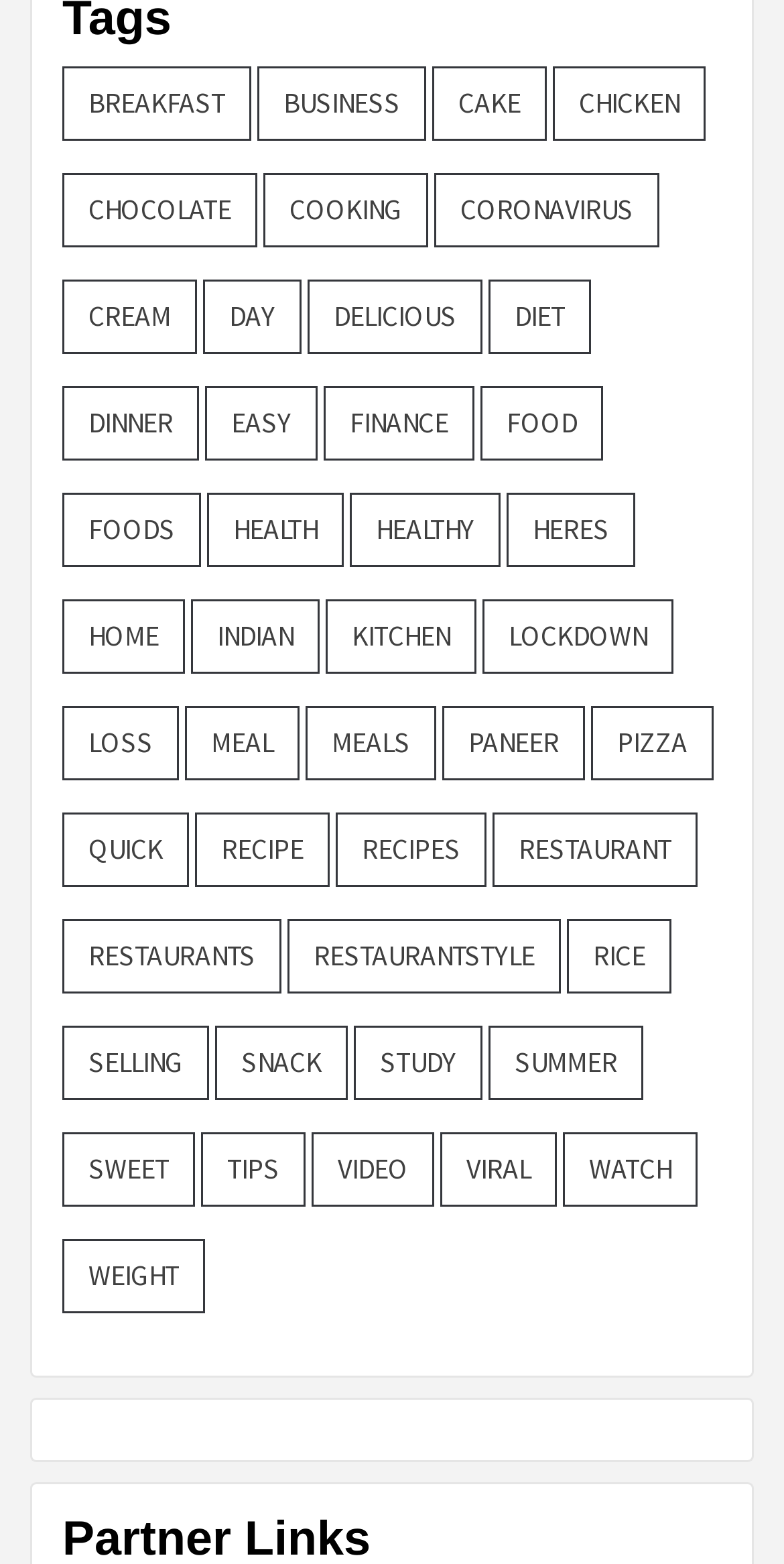Please identify the coordinates of the bounding box for the clickable region that will accomplish this instruction: "Discover Summer recipes".

[0.623, 0.656, 0.821, 0.703]